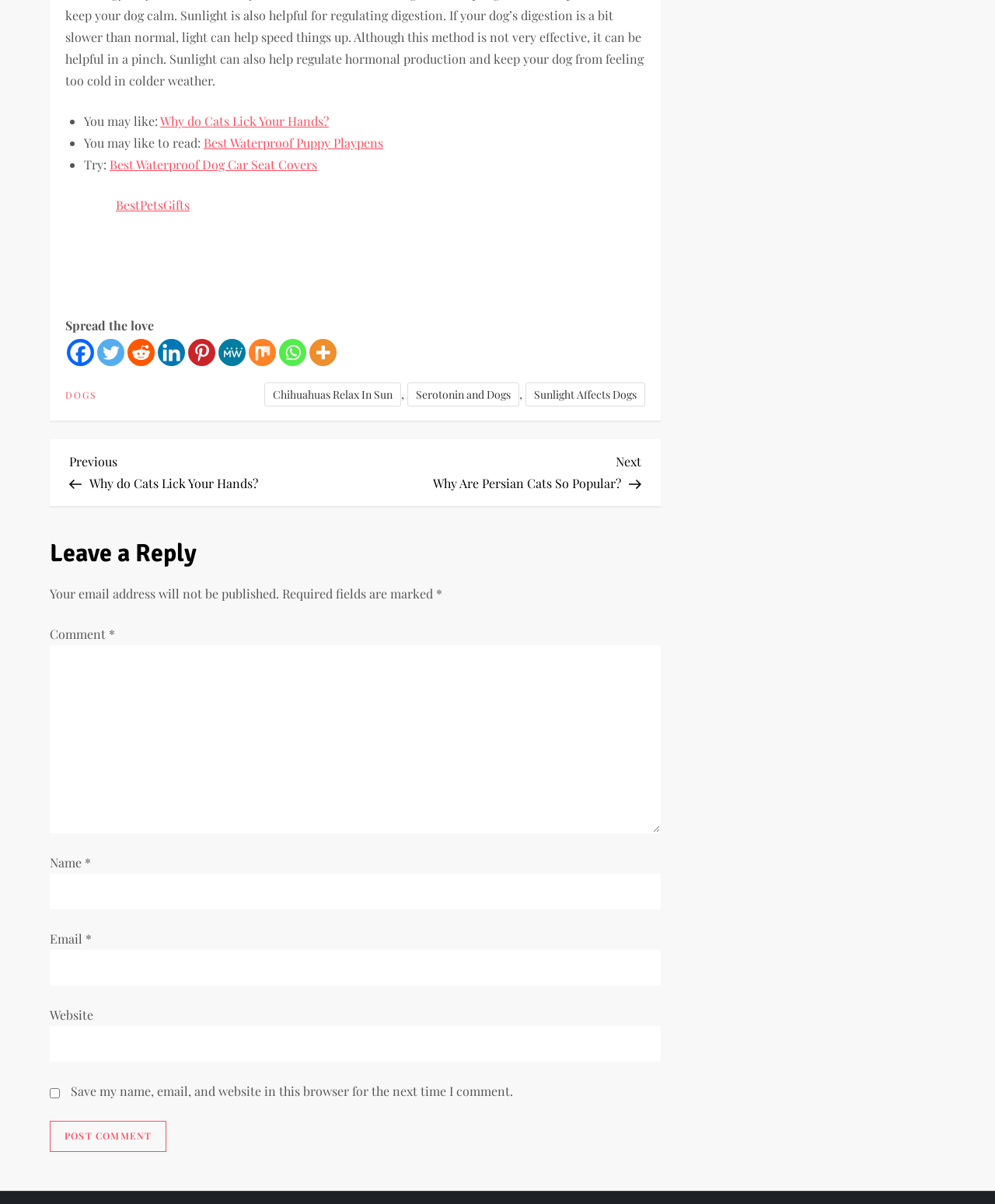How many fields are required in the comment section?
Look at the screenshot and respond with a single word or phrase.

3